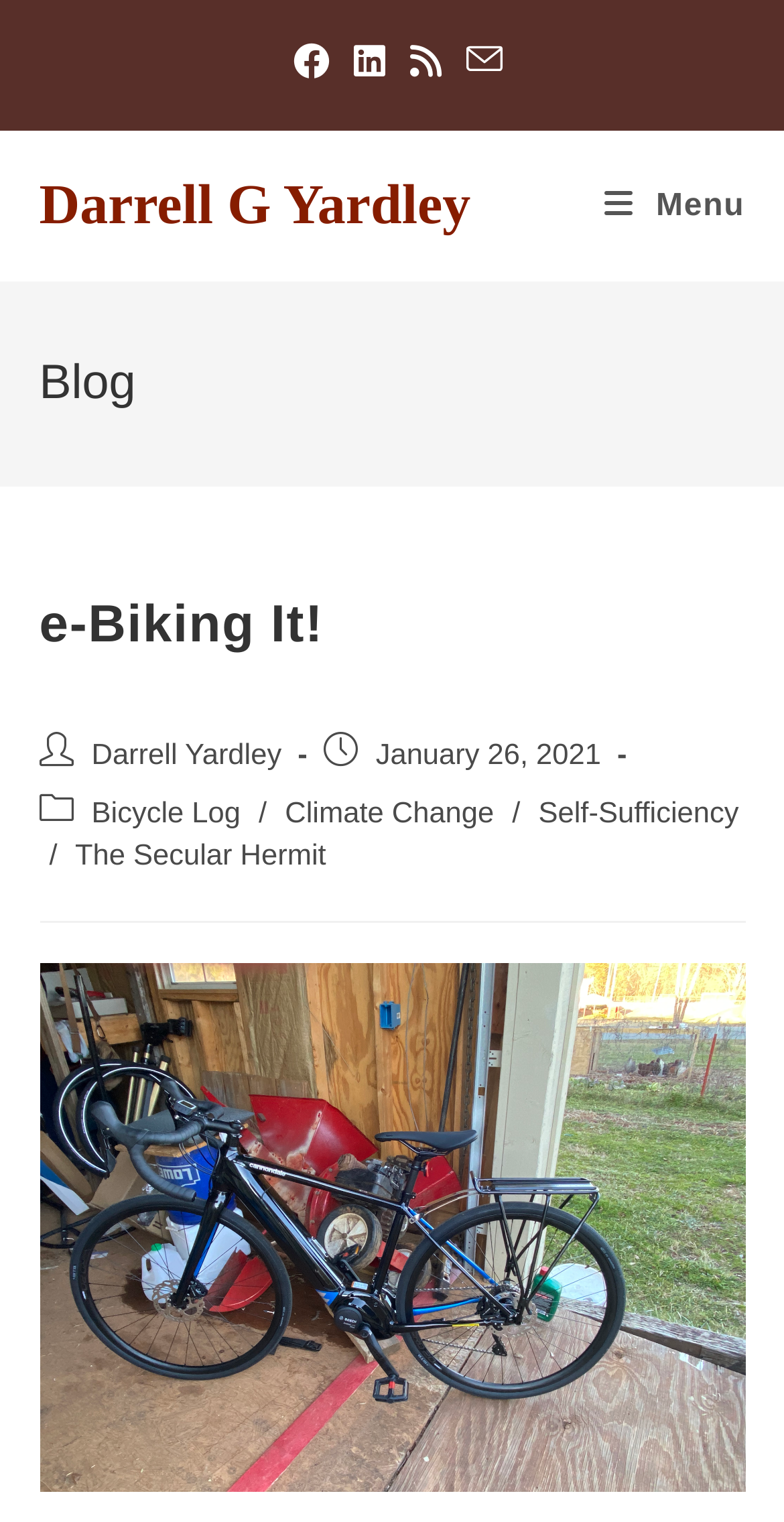Convey a detailed summary of the webpage, mentioning all key elements.

The webpage is about e-Biking and is authored by Darrell G Yardley. At the top, there is a list of social links, including Facebook, LinkedIn, RSS, and an email link, which are aligned horizontally and take up most of the width of the page. Below the social links, there is a layout table with a link to the author's name, Darrell G Yardley.

On the right side of the page, there is a mobile menu link. The main content of the page is divided into sections, with a header section that contains a heading "Blog" and a subheading "e-Biking It!". Below the header, there is a section with information about the post, including the author's name, publication date, and categories. The categories are "Bicycle Log", "Climate Change", "Self-Sufficiency", and "The Secular Hermit", which are separated by forward slashes.

At the bottom of the page, there is a large figure that takes up most of the width of the page. The overall layout of the page is clean, with clear headings and concise text.